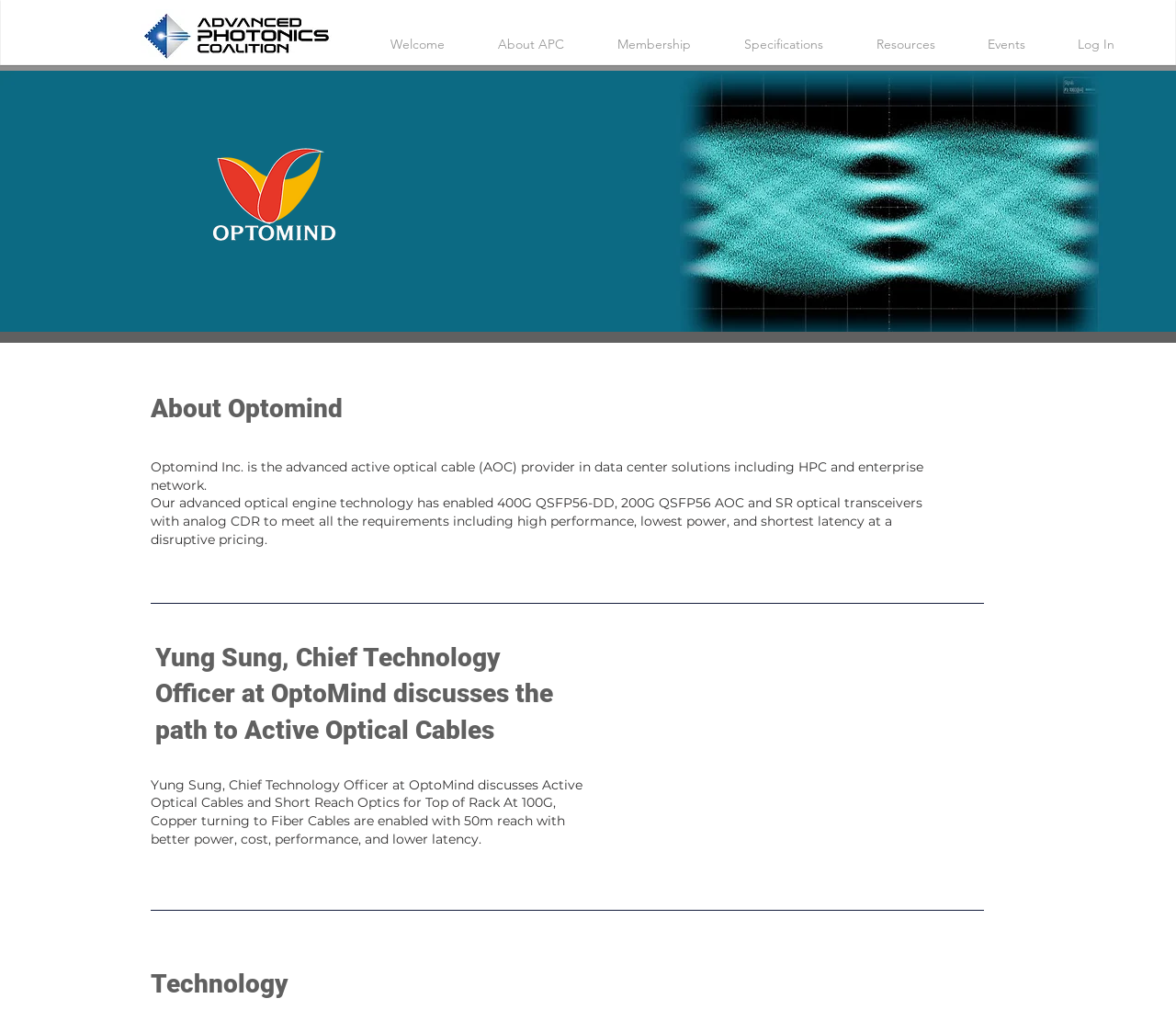Identify the bounding box coordinates of the part that should be clicked to carry out this instruction: "Learn more about Optomind".

[0.128, 0.387, 0.516, 0.422]